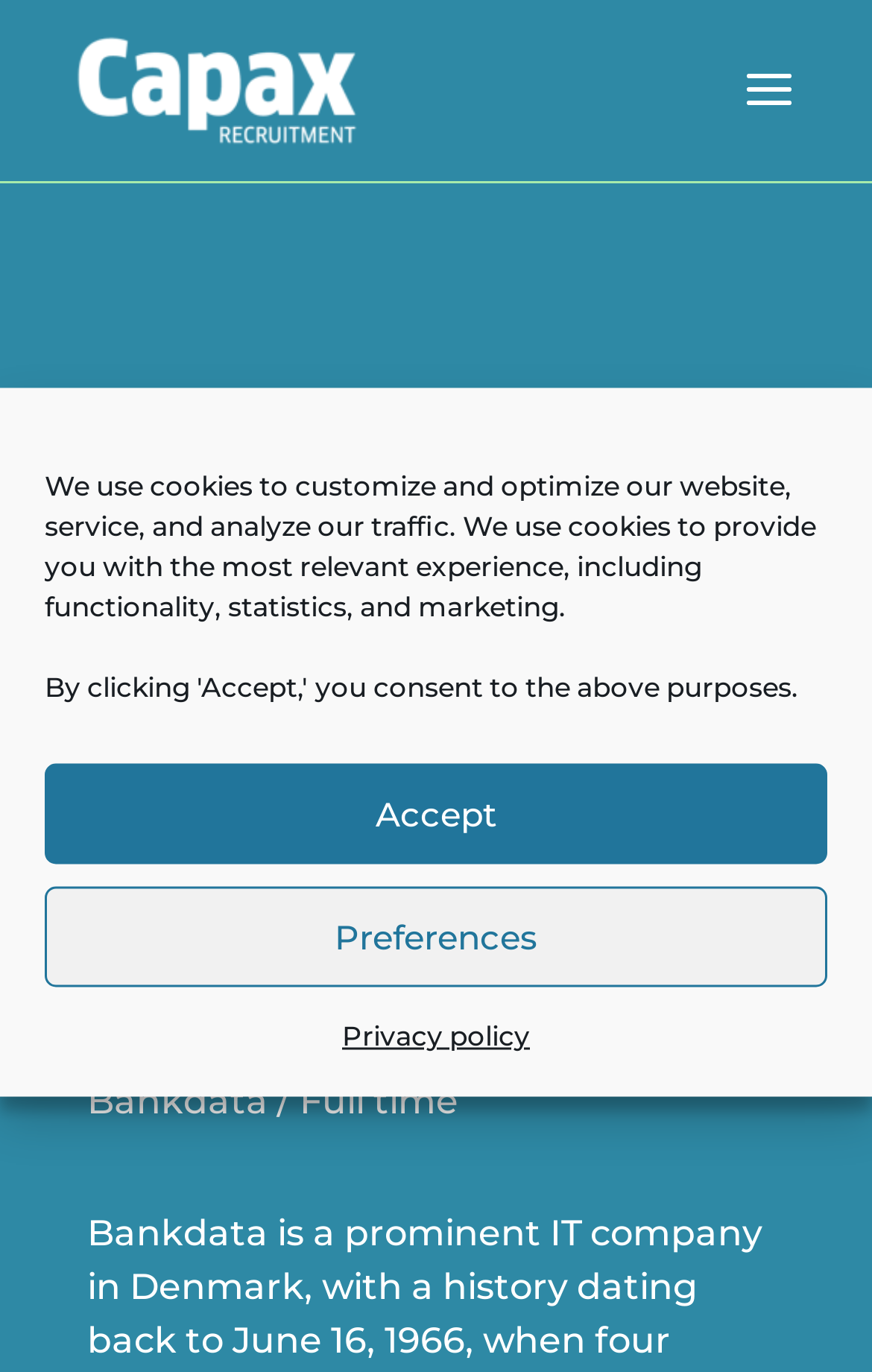What is the company name of the job posting?
Your answer should be a single word or phrase derived from the screenshot.

Bankdata